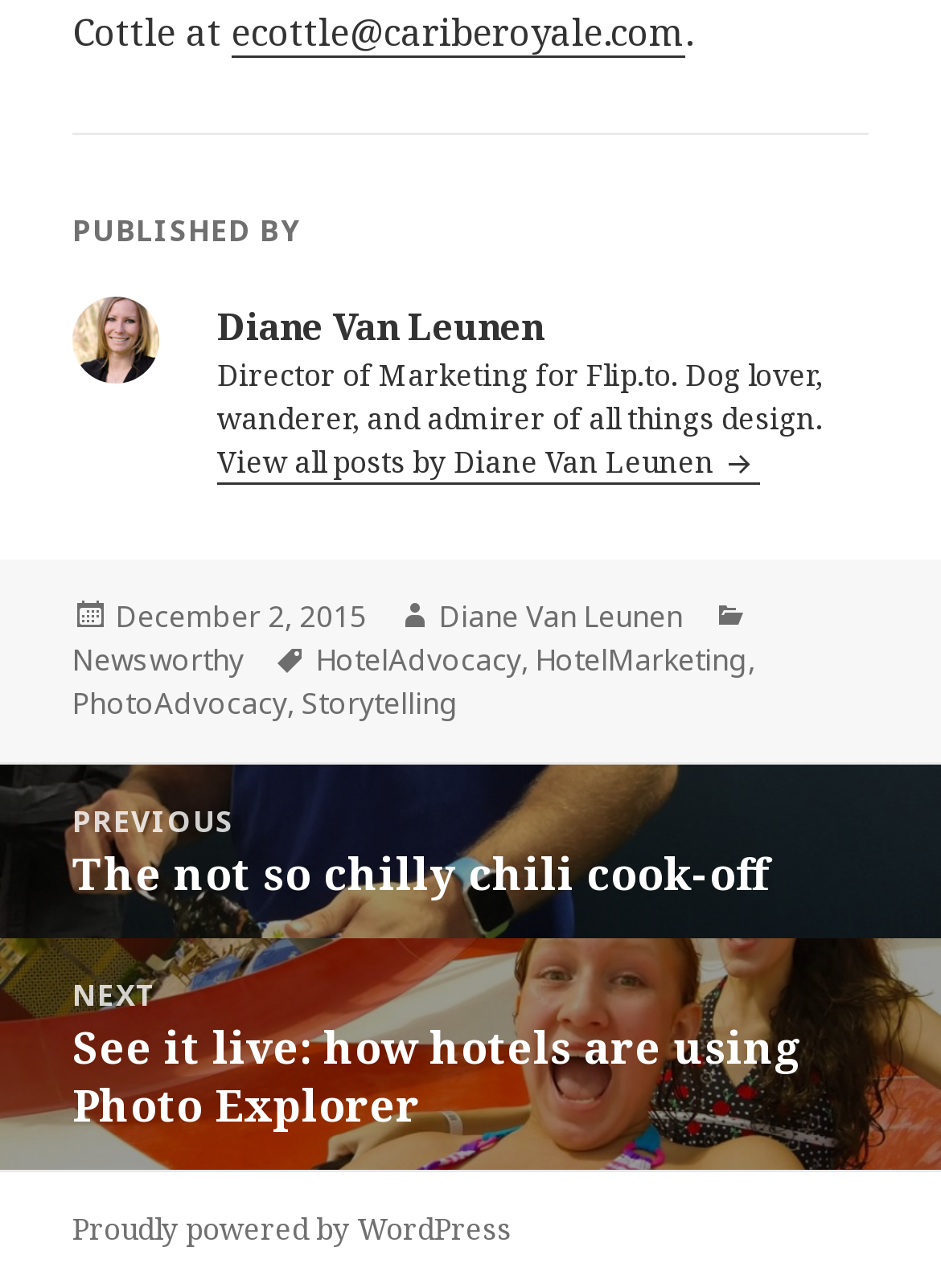Identify the bounding box for the UI element that is described as follows: "Proudly powered by WordPress".

[0.077, 0.938, 0.544, 0.972]